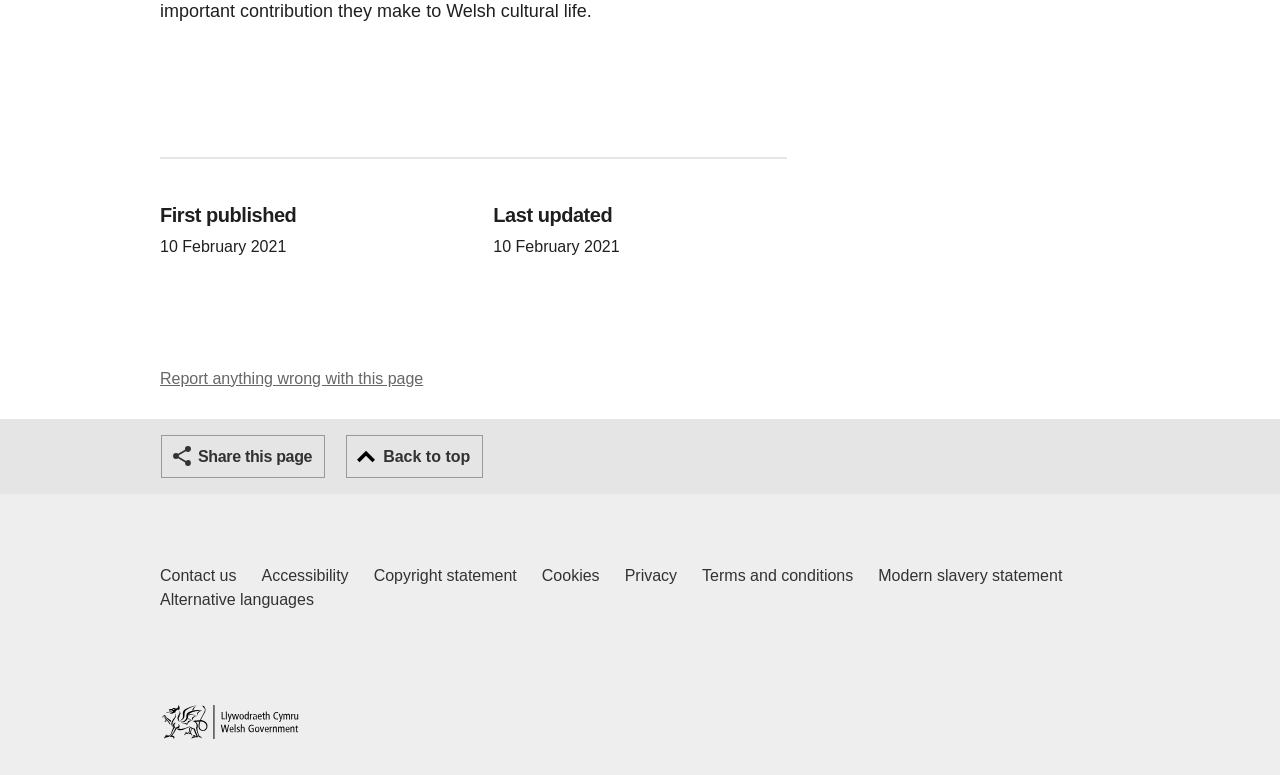What is the last updated time of the content?
From the details in the image, provide a complete and detailed answer to the question.

The last updated time is not explicitly provided, but it is mentioned in the heading 'Last updated' section, which is located at the top of the page, with a bounding box coordinate of [0.385, 0.257, 0.615, 0.298]. However, the corresponding time element does not contain any text.